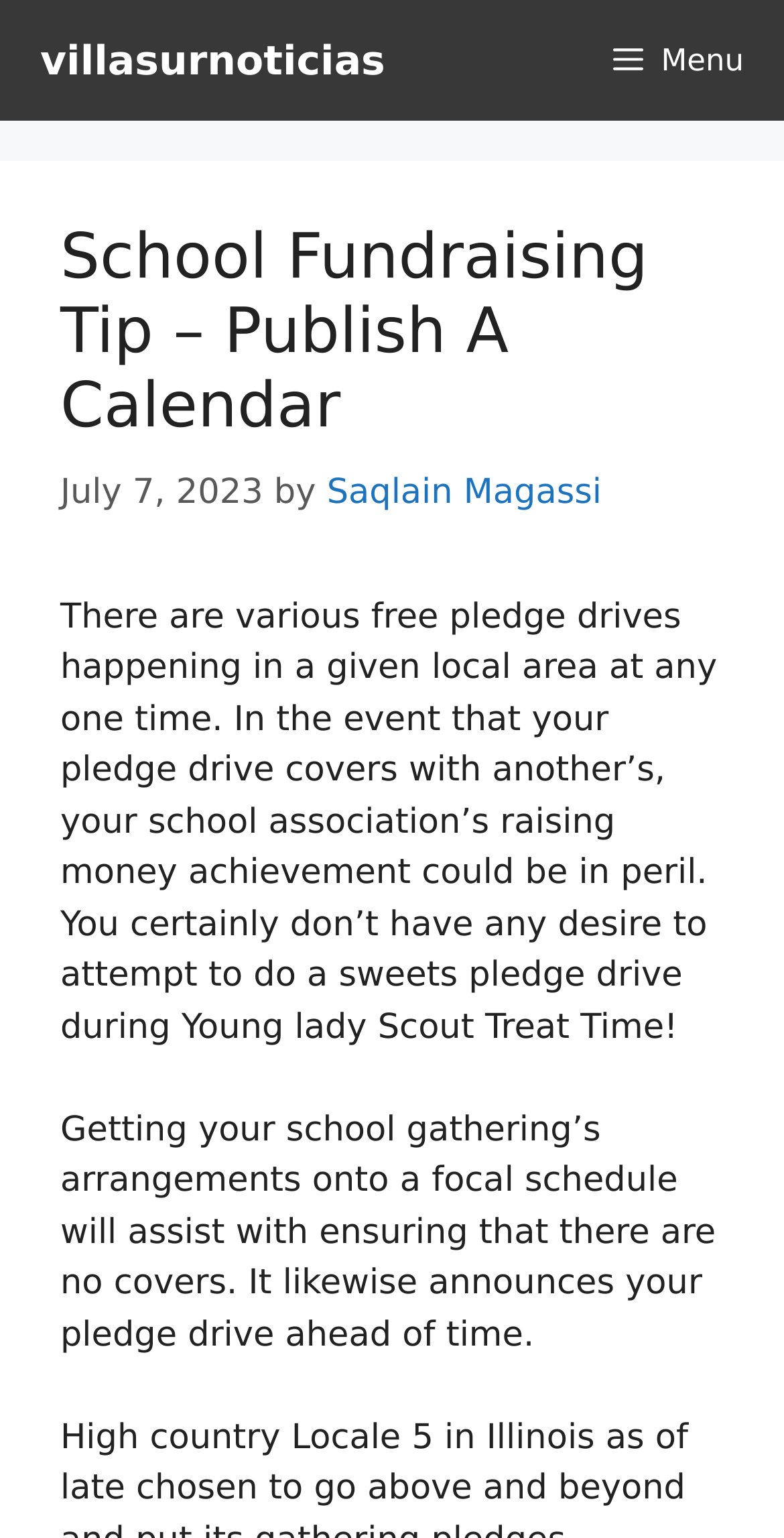Please find the bounding box for the UI element described by: "Menu".

[0.73, 0.0, 1.0, 0.078]